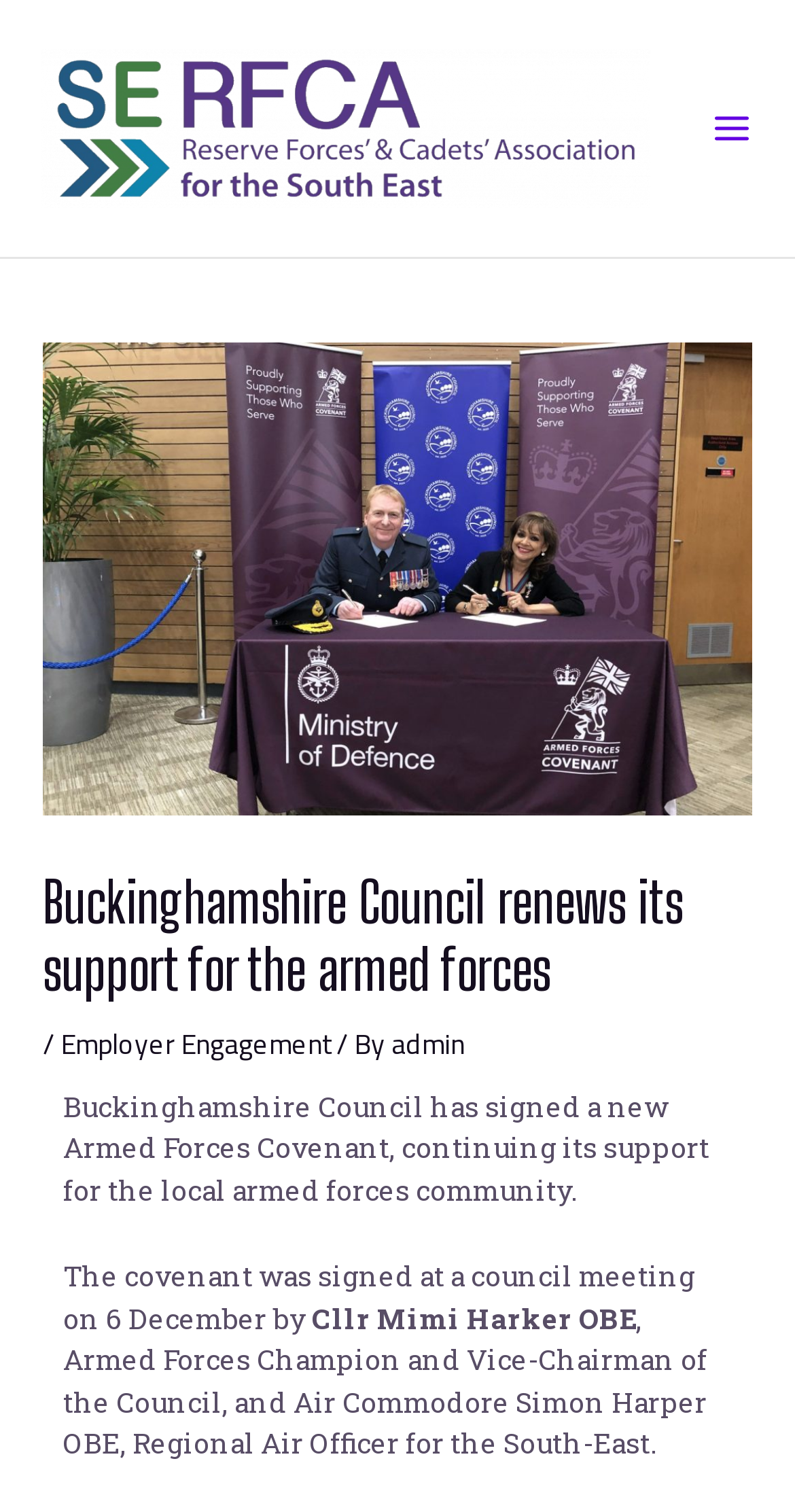Convey a detailed summary of the webpage, mentioning all key elements.

The webpage is about Buckinghamshire Council's renewed support for the armed forces. At the top left, there is a link to "South East RFCA" accompanied by an image with the same name. Below this, there is a button labeled "MAIN MENU" on the top right corner. 

The main content of the webpage is divided into two sections. The first section is a header area that spans across the top of the page. It contains a heading that reads "Buckinghamshire Council renews its support for the armed forces" followed by a slash and two links, "Employer Engagement" and "admin", separated by a "By" text. 

The second section is the main article area, which occupies most of the page. It starts with a paragraph of text that explains the council's signing of a new Armed Forces Covenant to continue its support for the local armed forces community. The text is followed by another paragraph that describes the signing ceremony, mentioning the names and titles of the individuals involved, including Cllr Mimi Harker OBE and Air Commodore Simon Harper OBE.